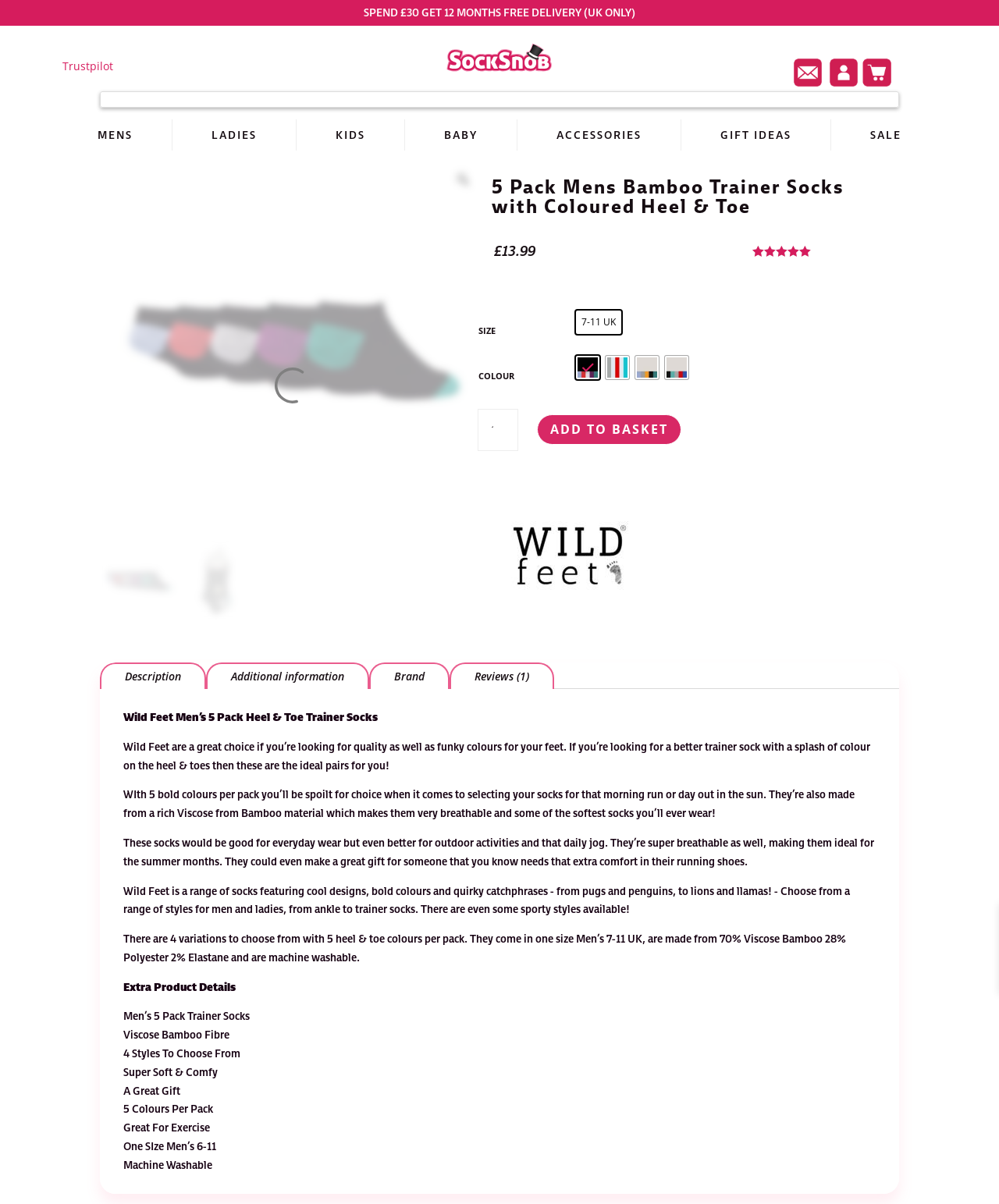Please locate the UI element described by "Gift Ideas" and provide its bounding box coordinates.

[0.682, 0.099, 0.831, 0.125]